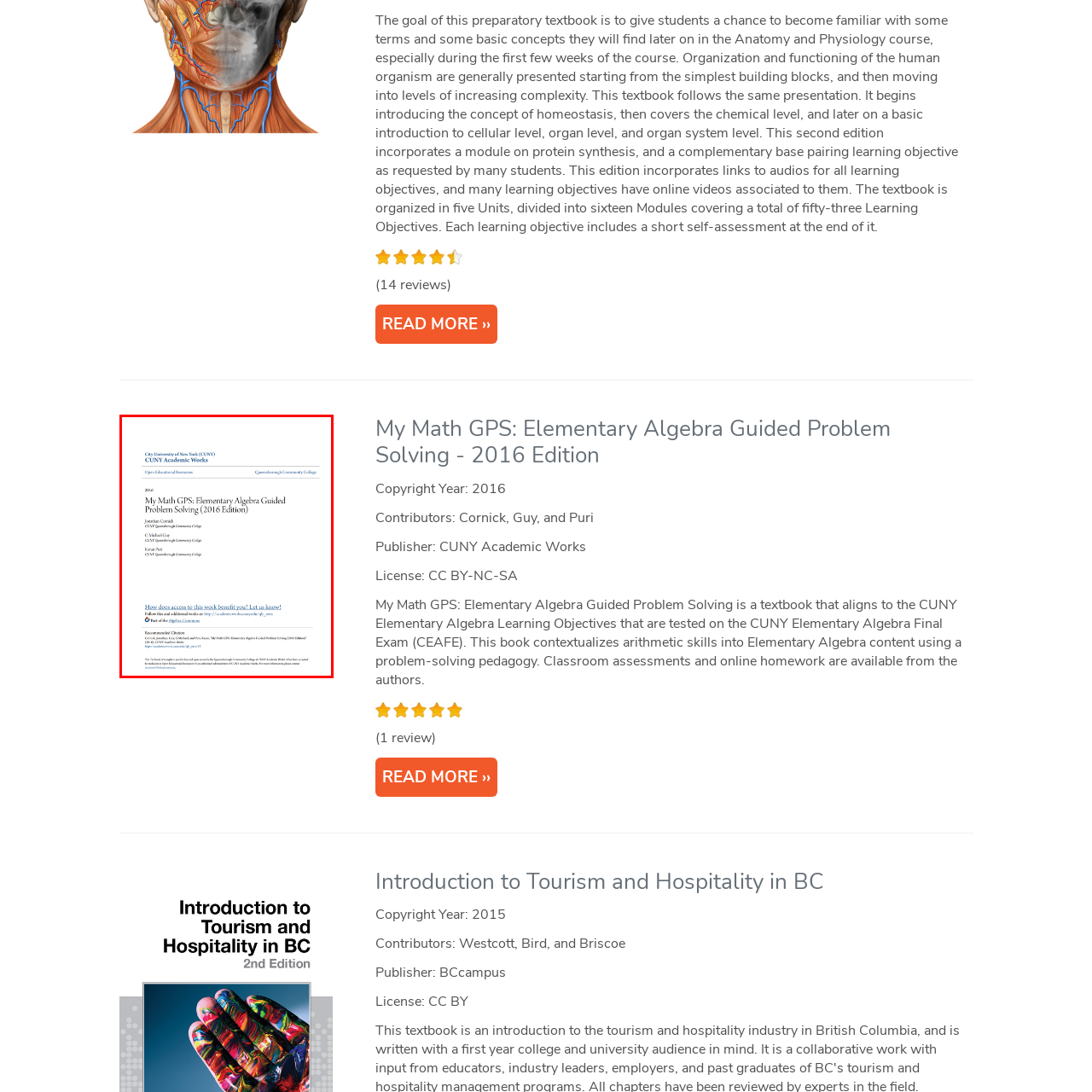Who are the authors of the textbook?
Please analyze the image within the red bounding box and offer a comprehensive answer to the question.

The authors of the textbook are Jonathan Cornick, G. Michael Gu, and Karen Puri, as they are explicitly mentioned on the cover page of the textbook, indicating their association with the educational resource.